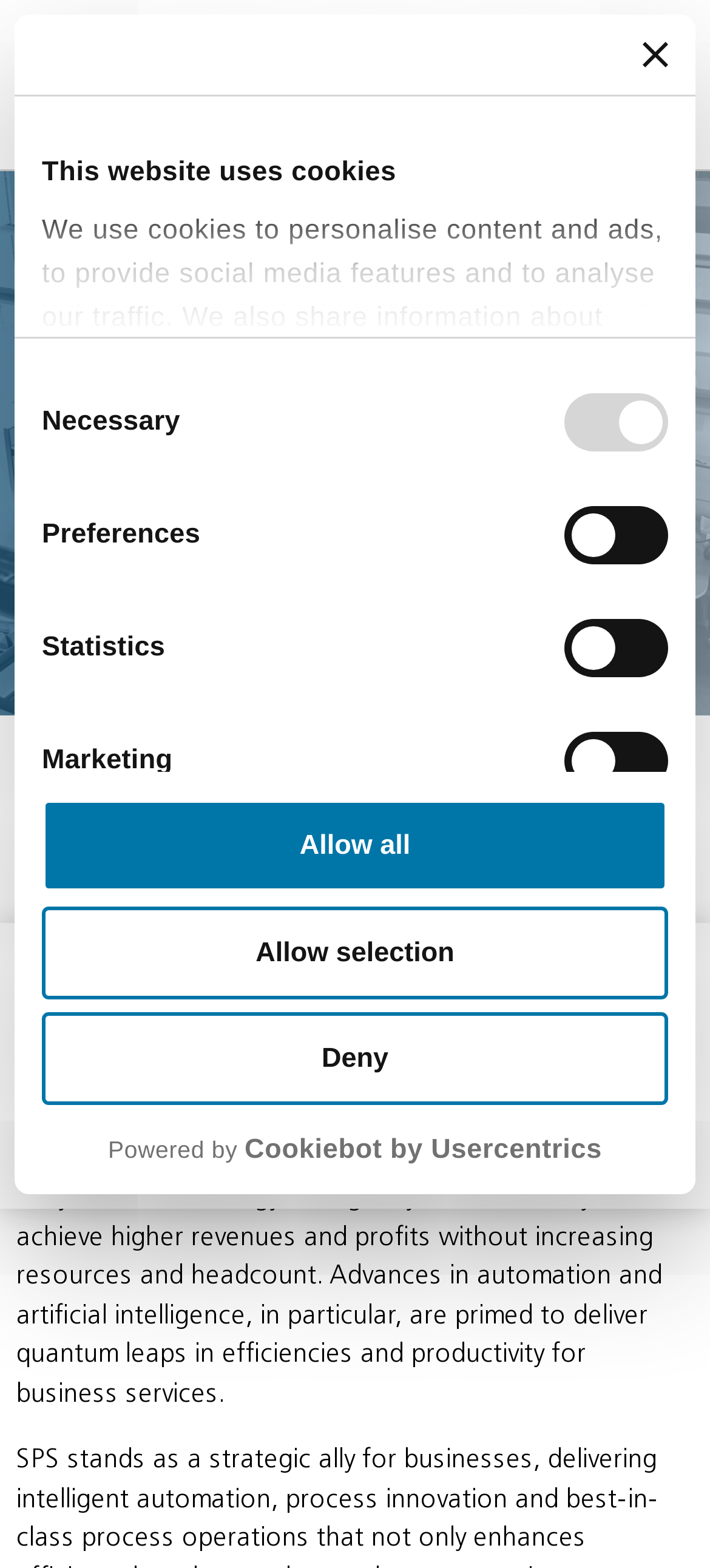Please find the bounding box coordinates of the clickable region needed to complete the following instruction: "Scroll to top of page". The bounding box coordinates must consist of four float numbers between 0 and 1, i.e., [left, top, right, bottom].

[0.862, 0.708, 0.908, 0.729]